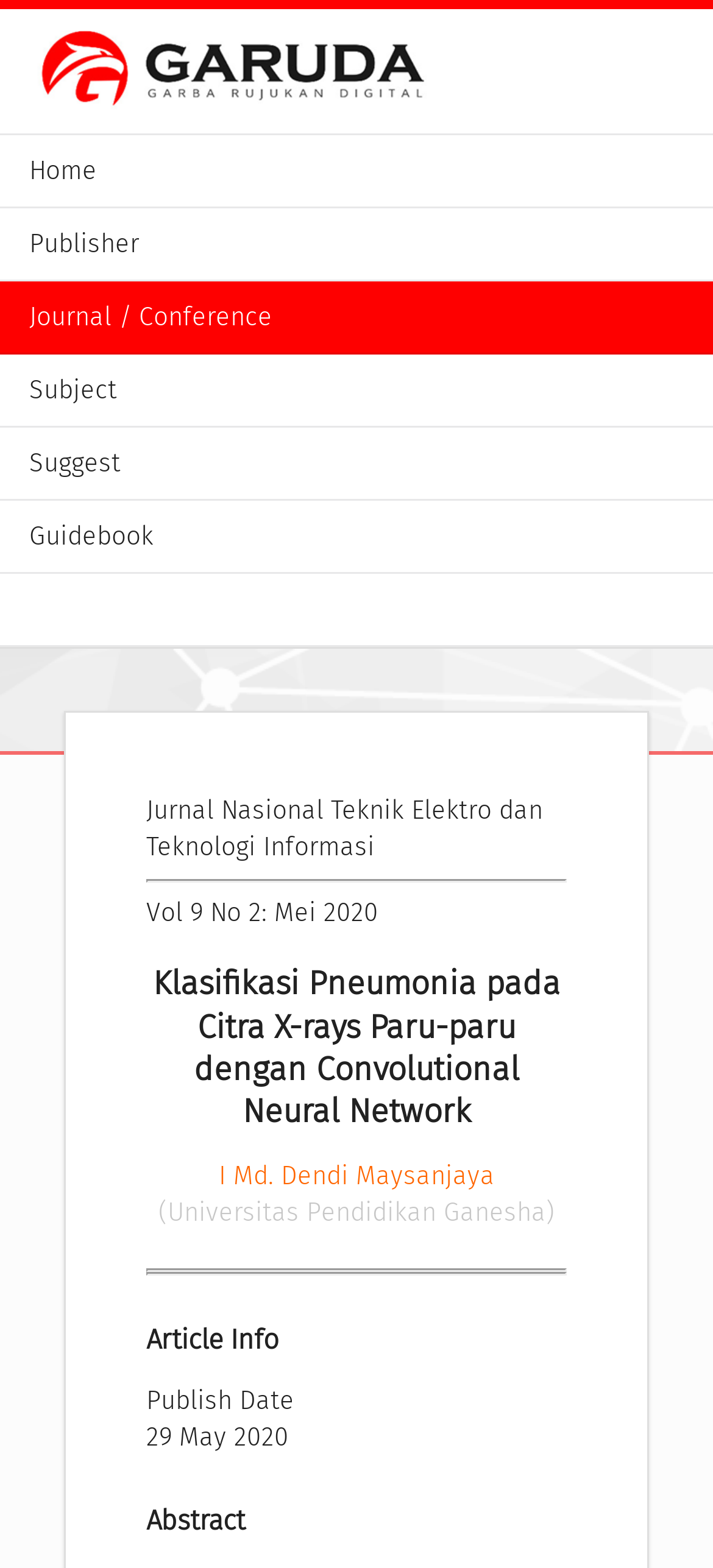Identify the bounding box coordinates of the region that should be clicked to execute the following instruction: "read article by I Md. Dendi Maysanjaya".

[0.306, 0.74, 0.694, 0.76]